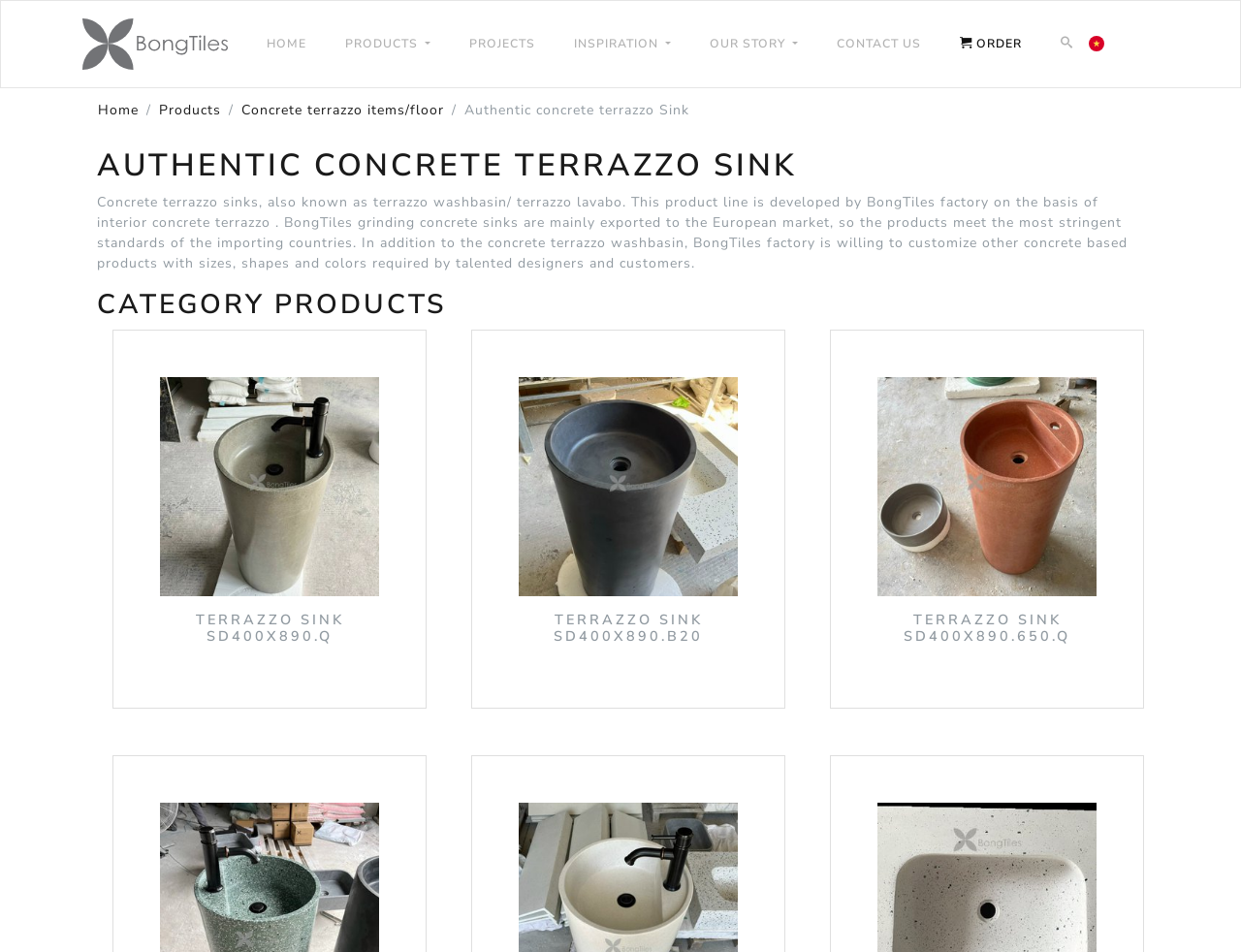Create a detailed narrative describing the layout and content of the webpage.

This webpage is about authentic concrete terrazzo sinks, also known as terrazzo washbasins or terrazzo lavabos, developed by BongTiles factory. At the top left, there is a logo of BongTiles, which is an image with a link to the homepage. Next to the logo, there are several links to different sections of the website, including HOME, PRODUCTS, PROJECTS, INSPIRATION, OUR STORY, and CONTACT US.

Below the navigation links, there is a heading that reads "AUTHENTIC CONCRETE TERRAZZO SINK" in a large font. Underneath the heading, there is a paragraph of text that describes the product line, including its development, features, and target market.

On the left side of the page, there are three categories of products, each with a heading and a link to a specific product page. The categories are "Home", "Products", and "Concrete terrazzo items/floor".

The main content of the page is divided into three sections, each with a heading and a figure. The figures are images of different terrazzo sink models, including SD400x890.Q, SD400x890.B20, and SD400x890.650.Q. Each figure has a caption that describes the model number of the sink. The images are arranged horizontally across the page, with the first image on the left, the second in the middle, and the third on the right.

Overall, the webpage is focused on showcasing the authentic concrete terrazzo sinks developed by BongTiles factory, with detailed descriptions and images of the products.